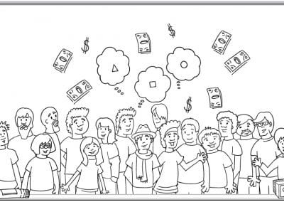Provide your answer in a single word or phrase: 
What is hinted at by the floating dollar bills?

Finance and opportunity